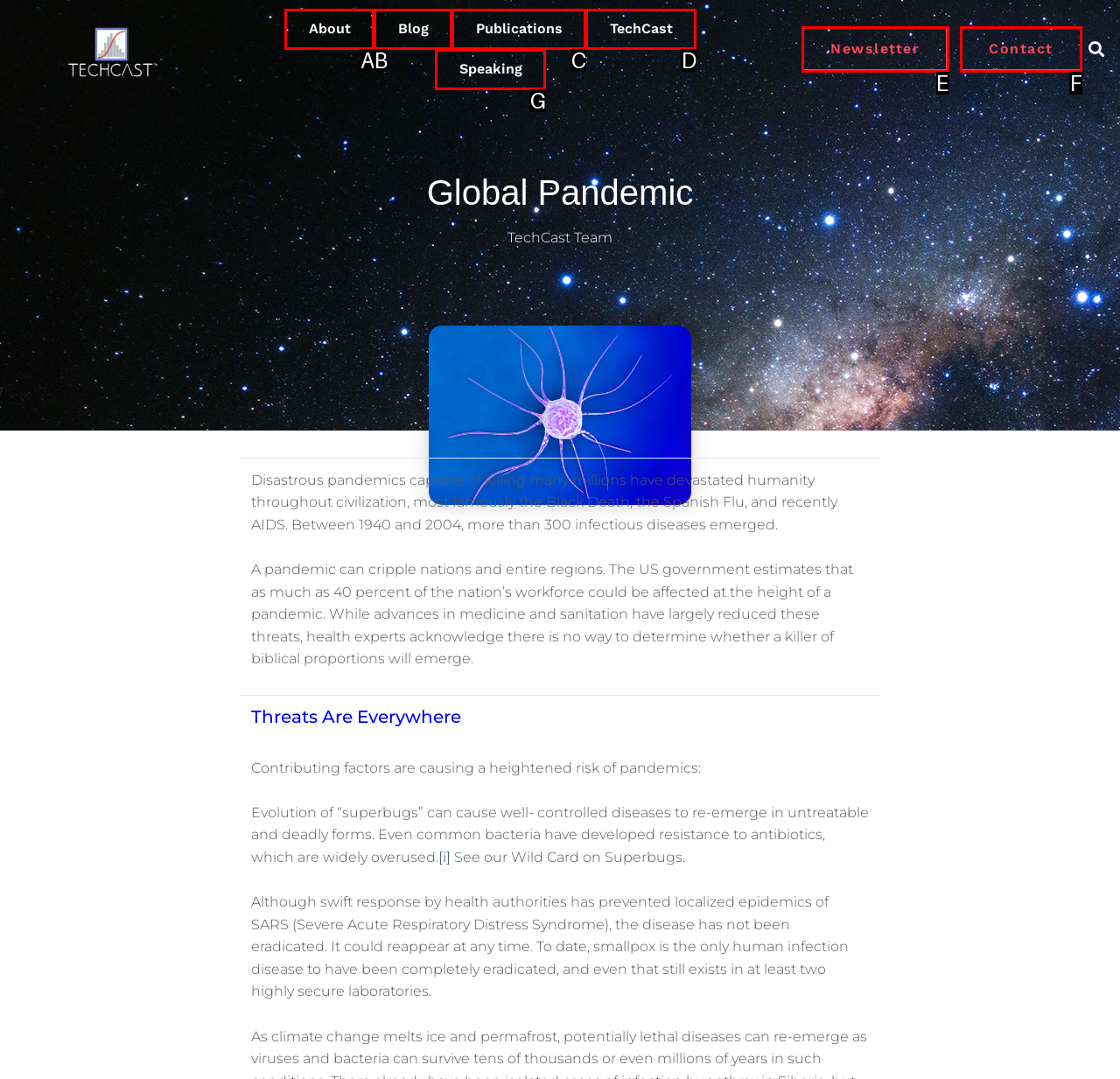Select the HTML element that fits the following description: Contact
Provide the letter of the matching option.

F